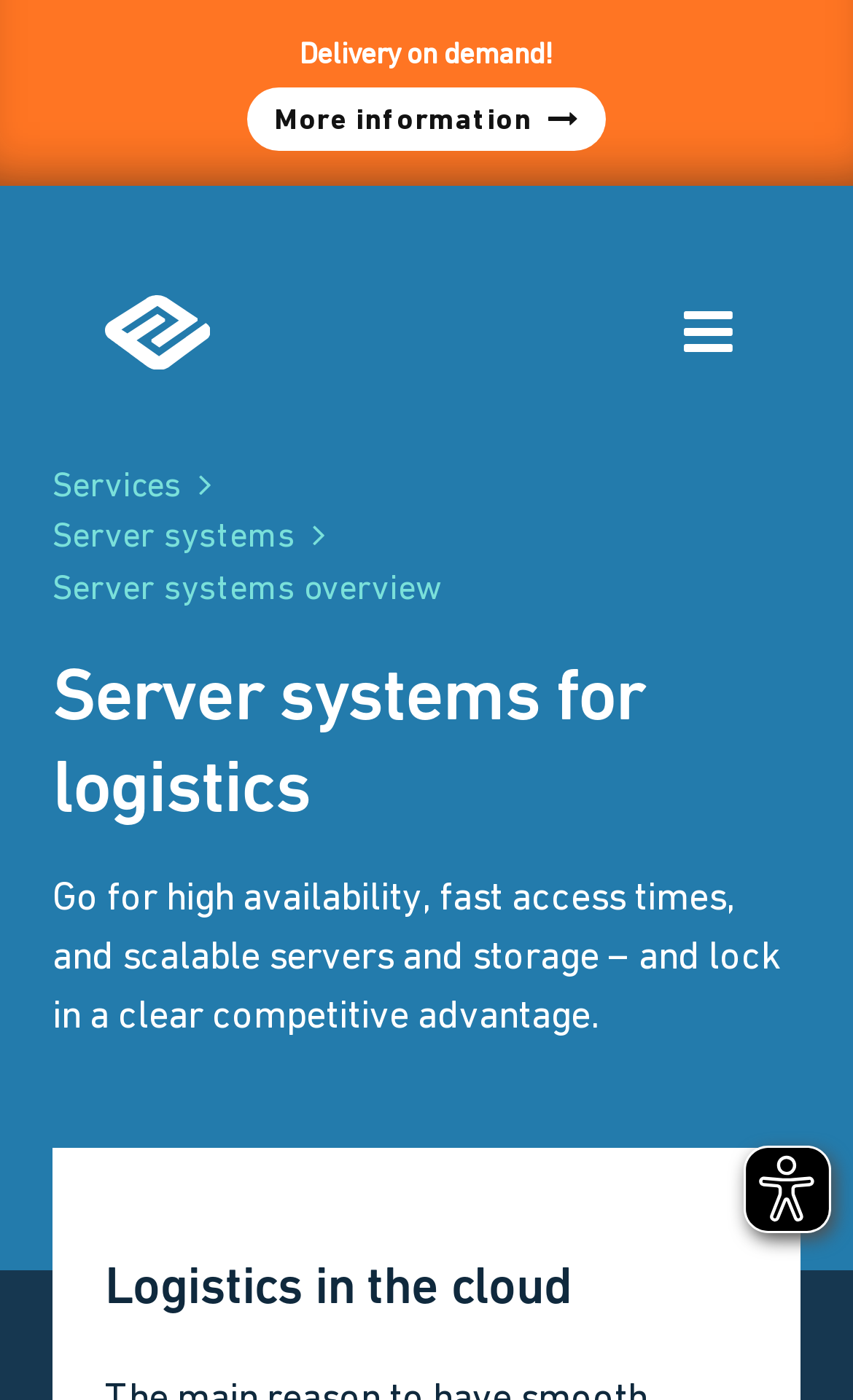Please reply with a single word or brief phrase to the question: 
What is the benefit of using server systems?

Clear competitive advantage